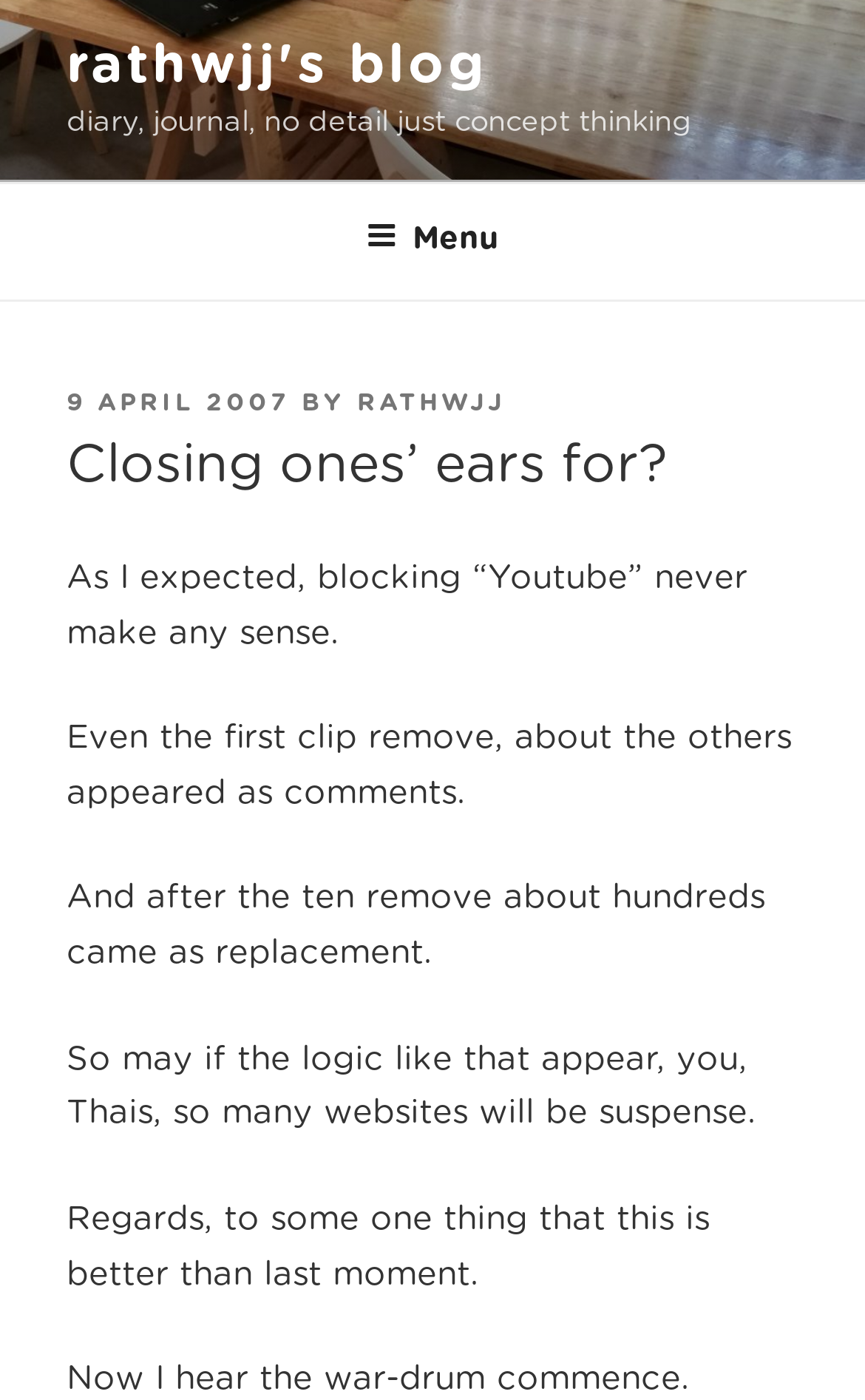Please find the bounding box for the following UI element description. Provide the coordinates in (top-left x, top-left y, bottom-right x, bottom-right y) format, with values between 0 and 1: rathwjj

[0.413, 0.279, 0.585, 0.296]